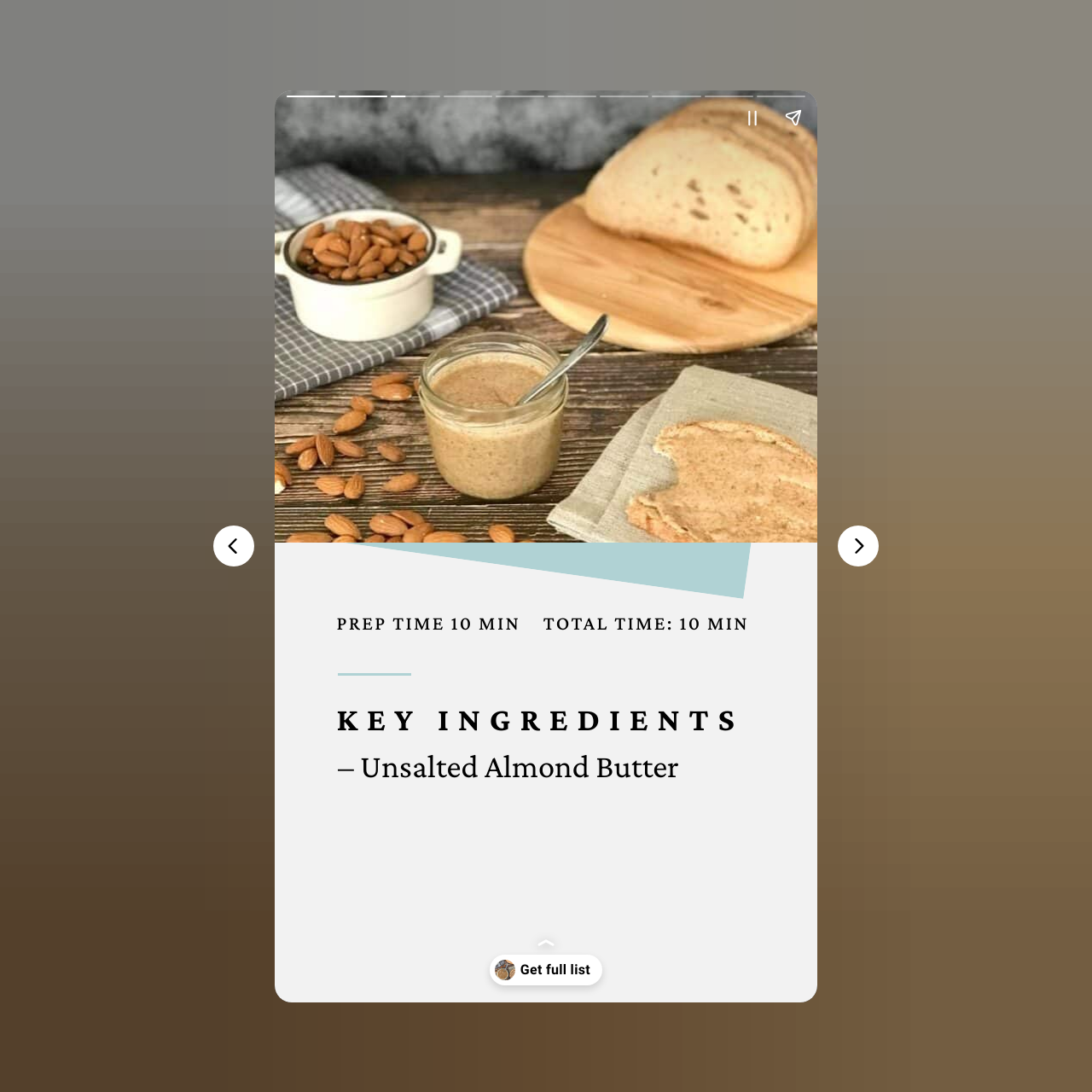What is the preparation time for the recipe?
We need a detailed and exhaustive answer to the question. Please elaborate.

I found the preparation time by looking at the static text element 'PREP TIME 10 MIN' which has a bounding box of [0.308, 0.559, 0.477, 0.58]. This element is located near the top of the page, indicating that it is a key piece of information about the recipe.